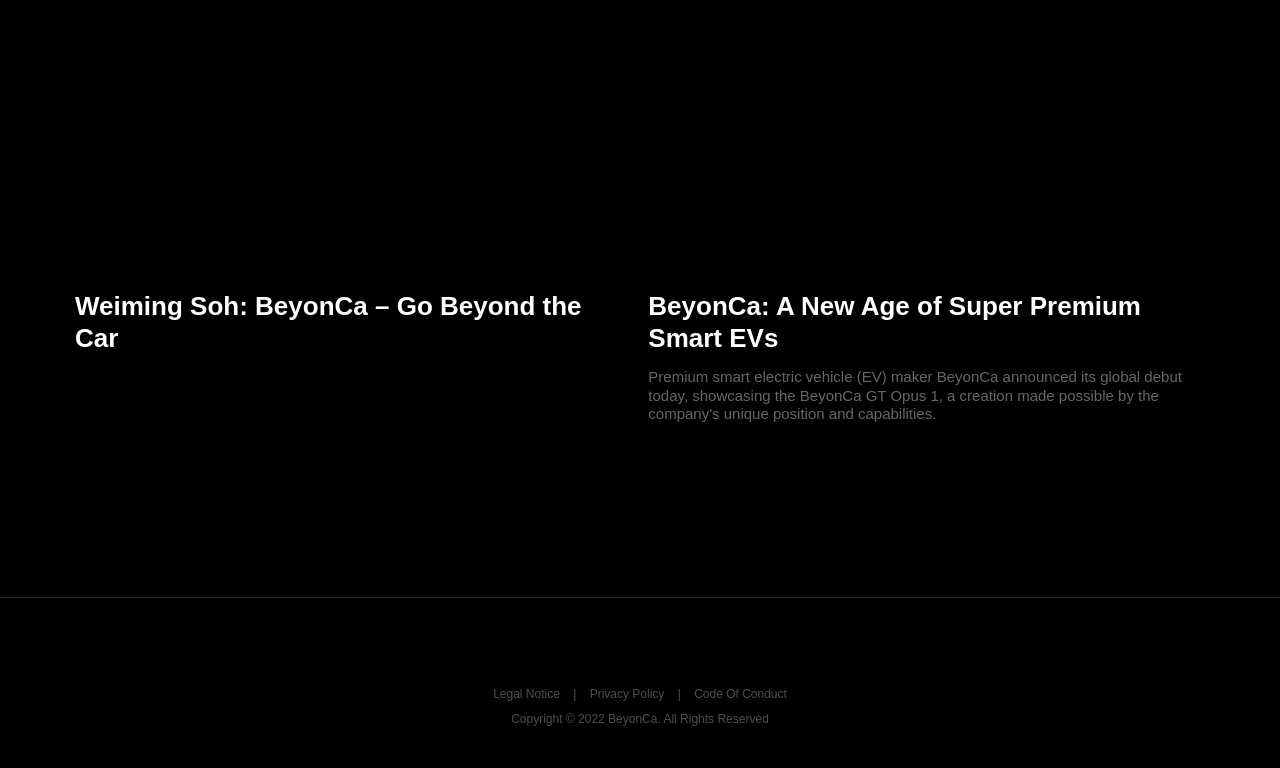Answer the question in one word or a short phrase:
What is the copyright year of the website?

2022